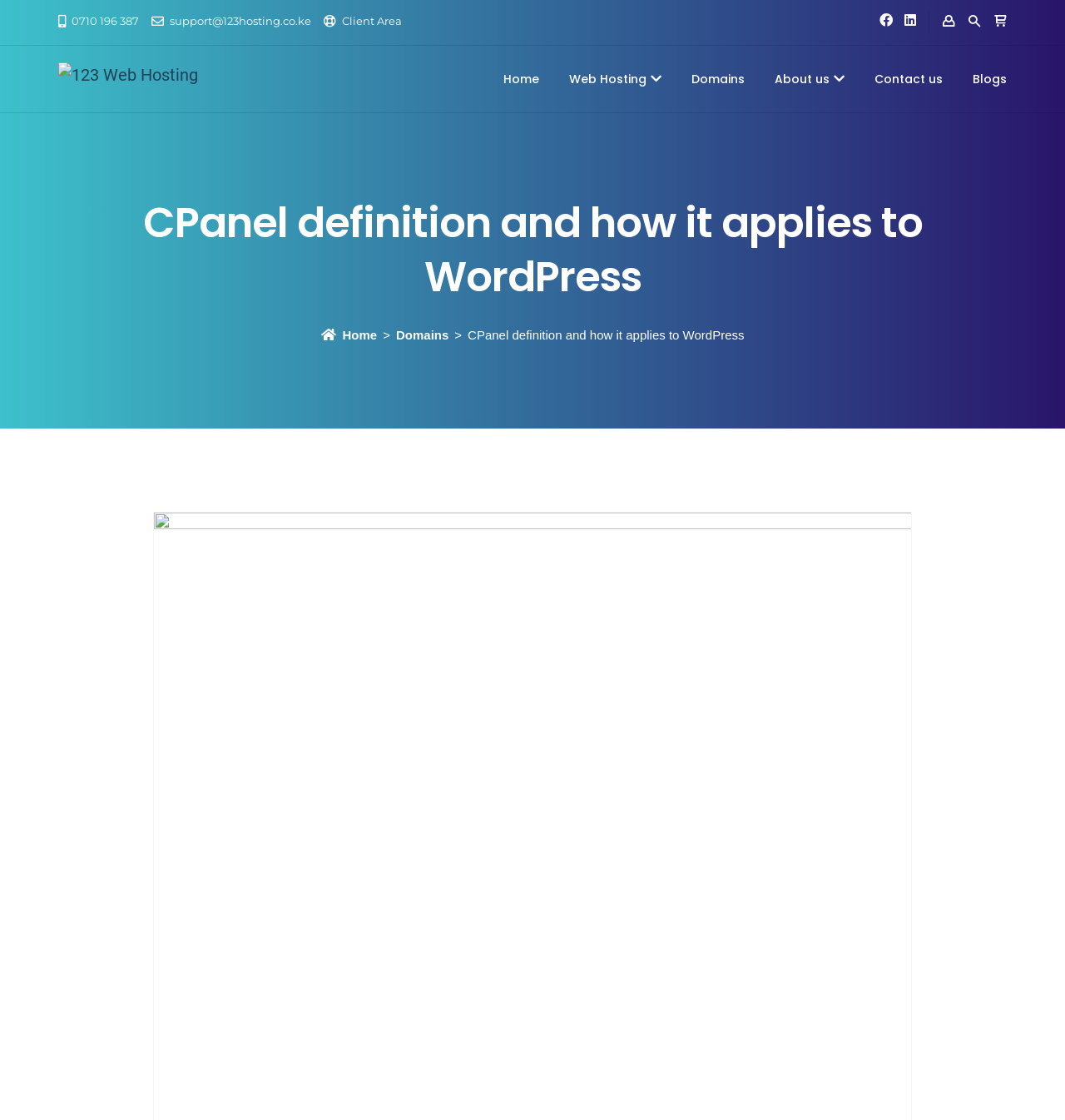Determine the bounding box of the UI element mentioned here: "Submit". The coordinates must be in the format [left, top, right, bottom] with values ranging from 0 to 1.

None